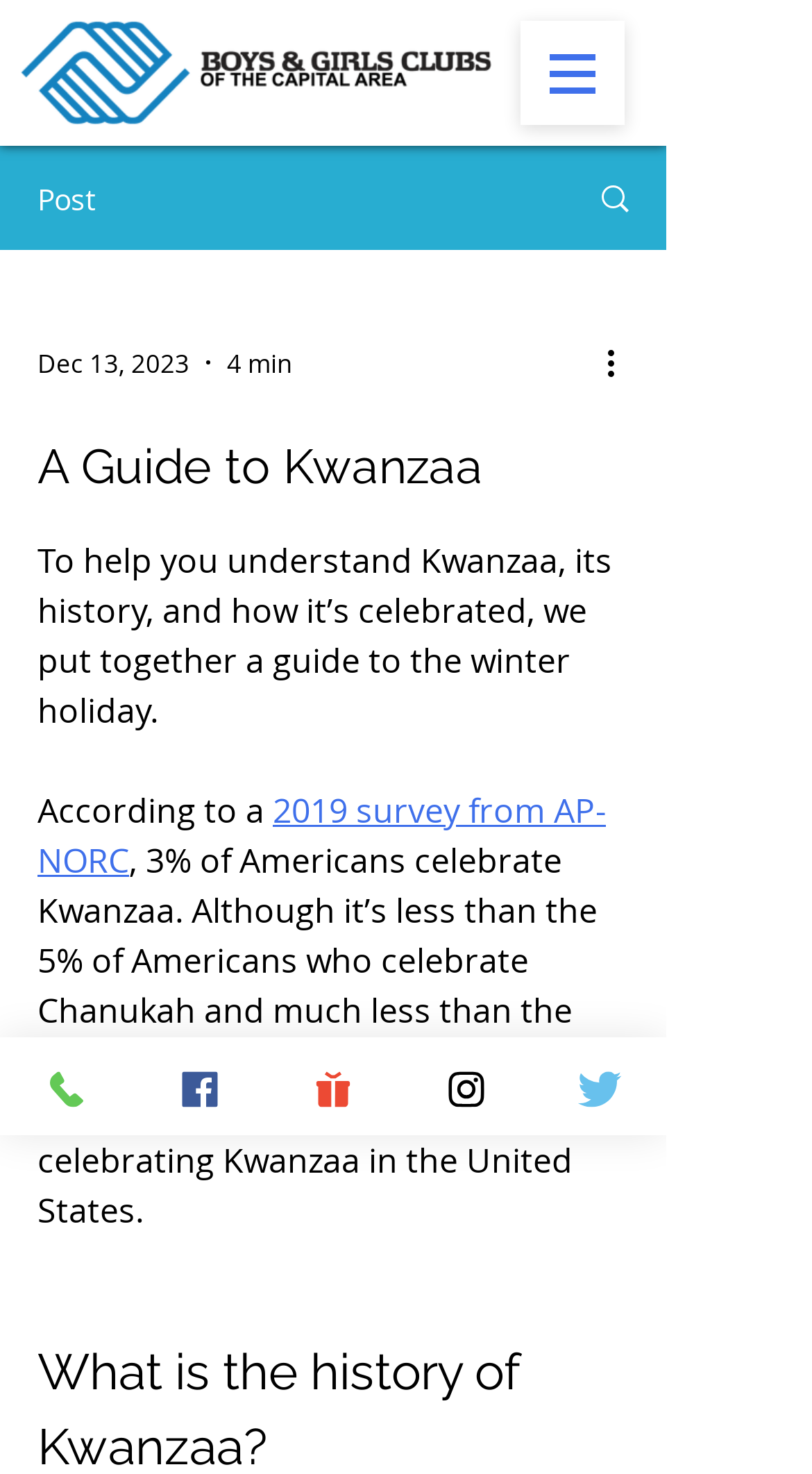Please find the bounding box coordinates of the element that needs to be clicked to perform the following instruction: "Go back to e-book articles". The bounding box coordinates should be four float numbers between 0 and 1, represented as [left, top, right, bottom].

None